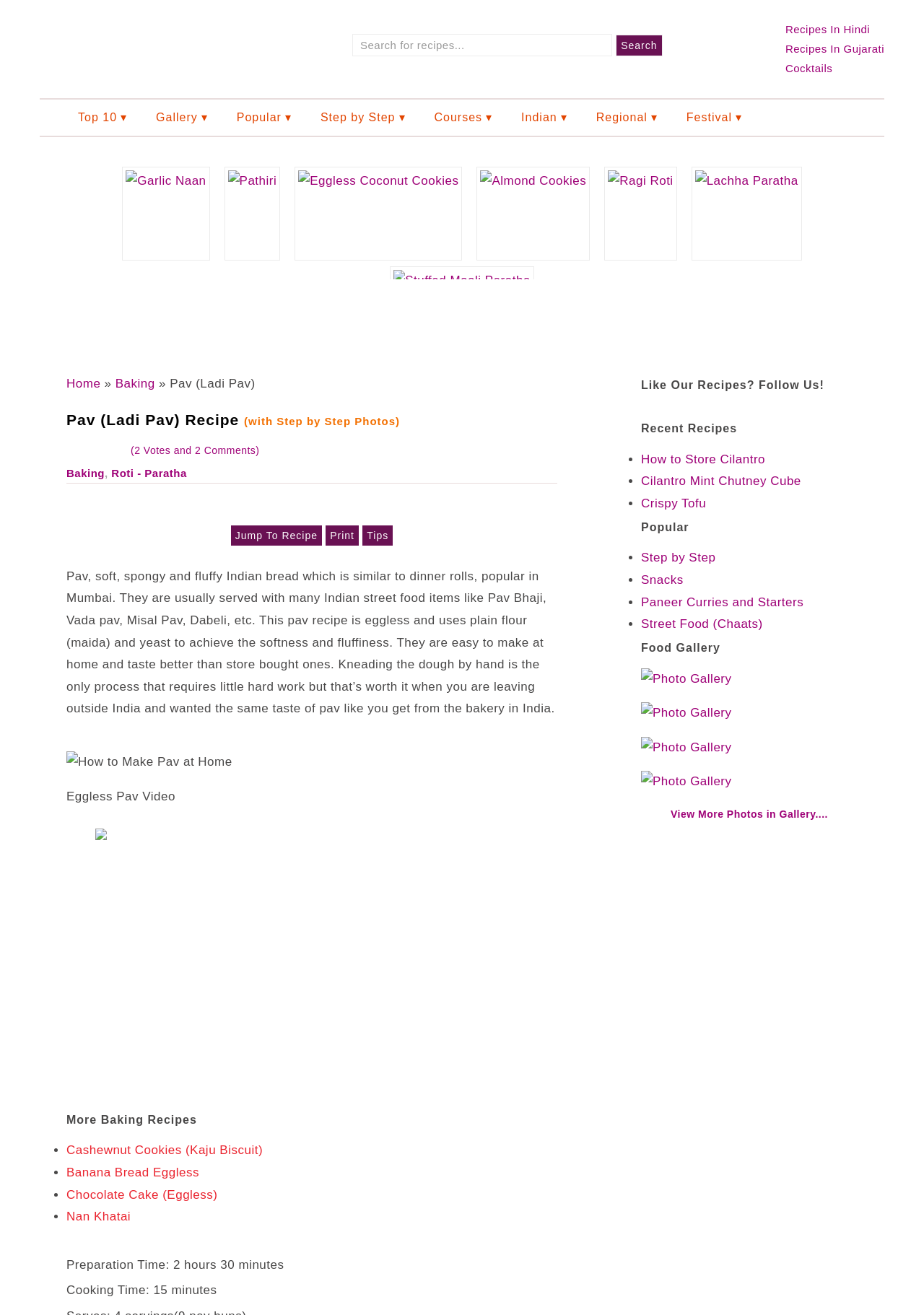Find the bounding box coordinates for the area you need to click to carry out the instruction: "Click on Garlic Naan recipe". The coordinates should be four float numbers between 0 and 1, indicated as [left, top, right, bottom].

[0.136, 0.132, 0.223, 0.142]